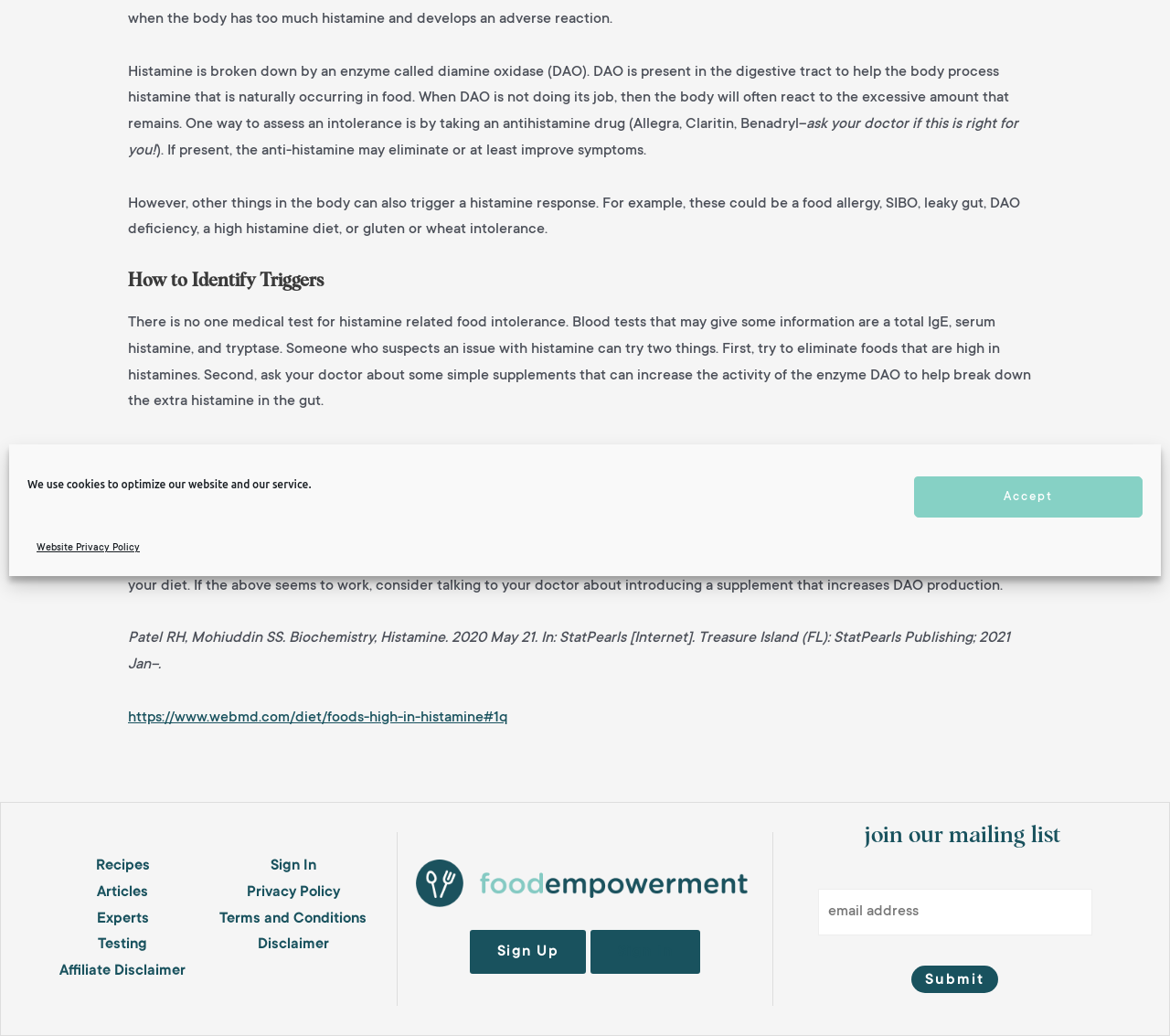Given the description of a UI element: "Disclaimer", identify the bounding box coordinates of the matching element in the webpage screenshot.

[0.22, 0.904, 0.281, 0.92]